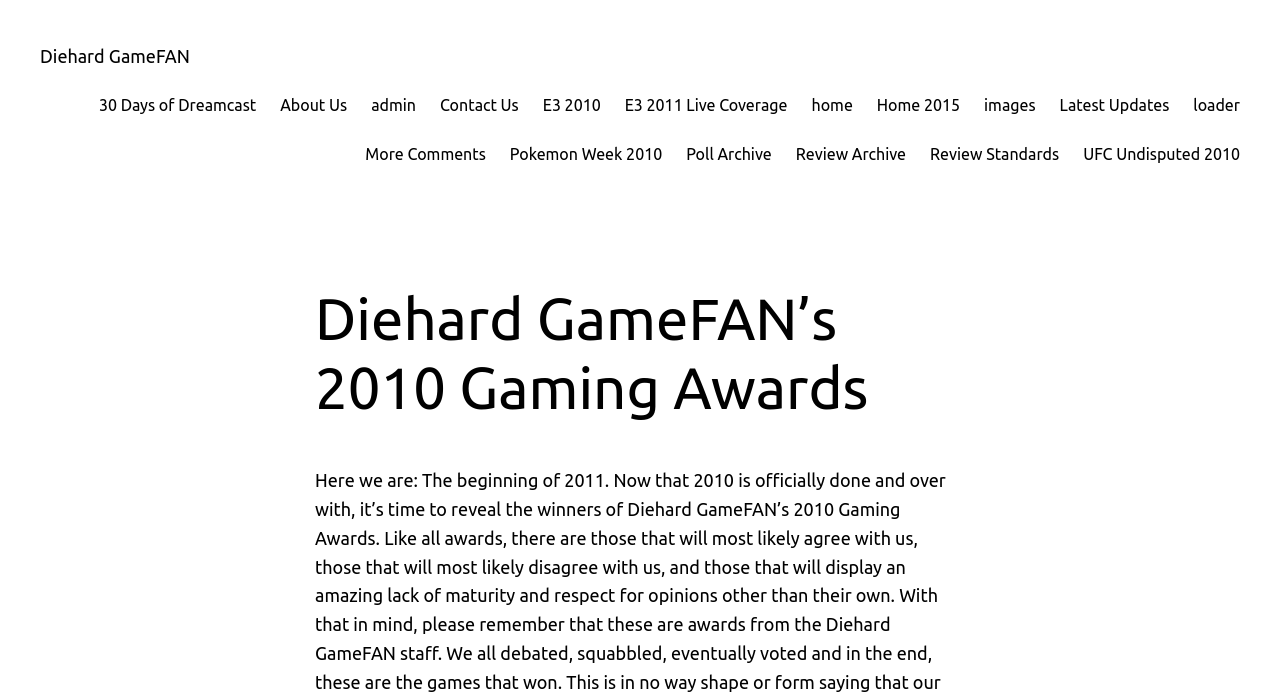Provide your answer in a single word or phrase: 
How many links are below the main heading?

6